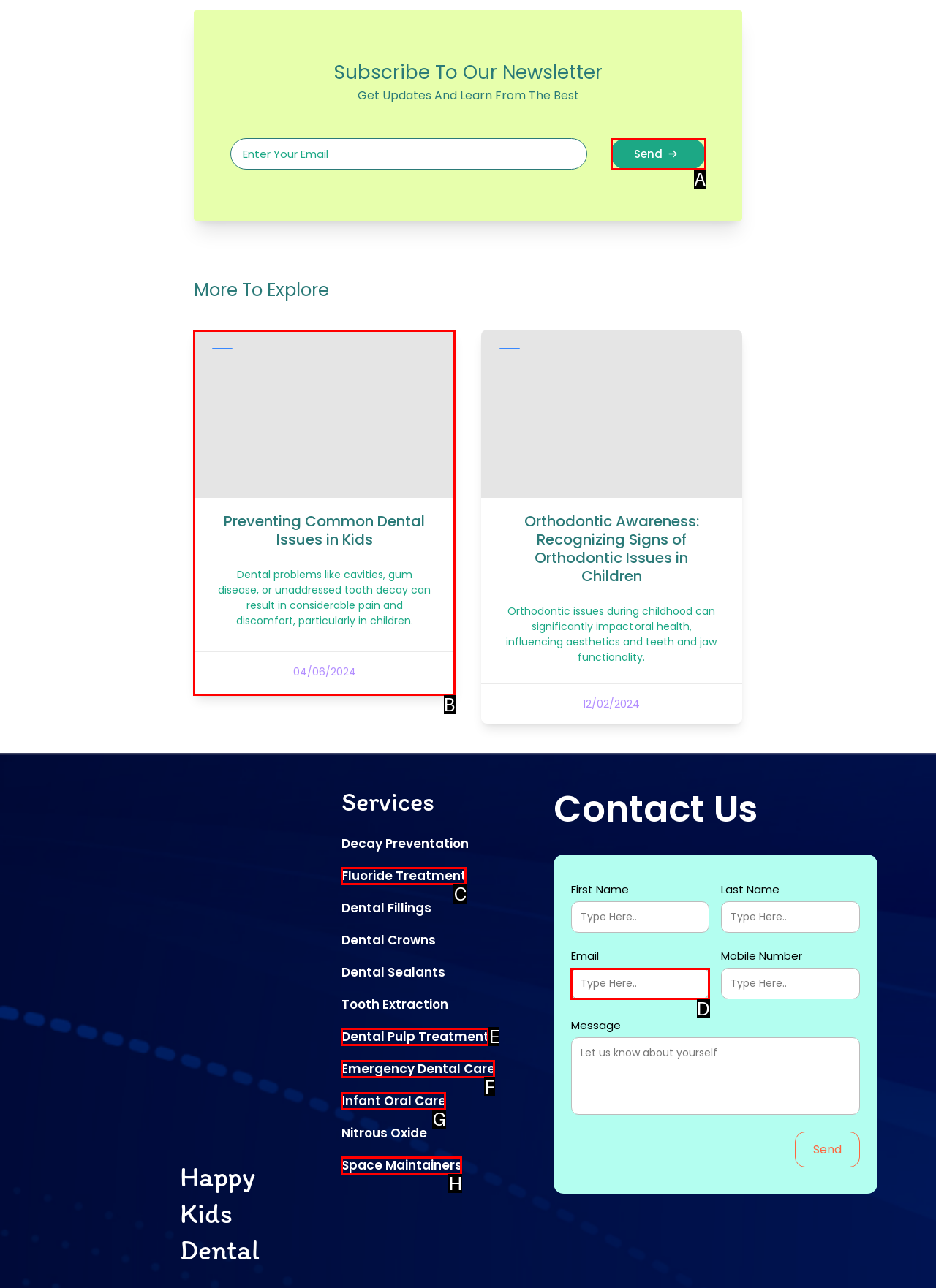Which lettered option should I select to achieve the task: Read about preventing common dental issues in kids according to the highlighted elements in the screenshot?

B